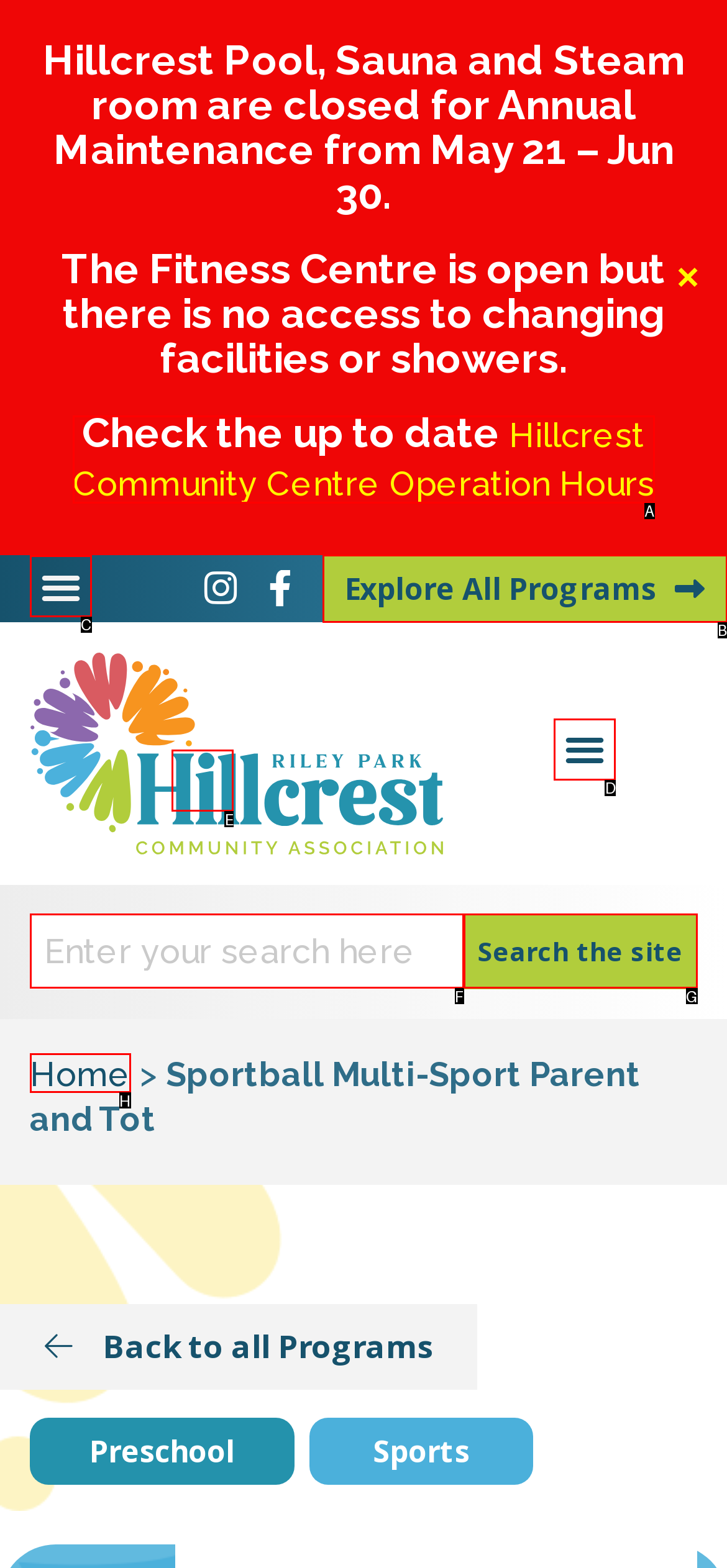Identify the appropriate lettered option to execute the following task: Explore all programs
Respond with the letter of the selected choice.

B